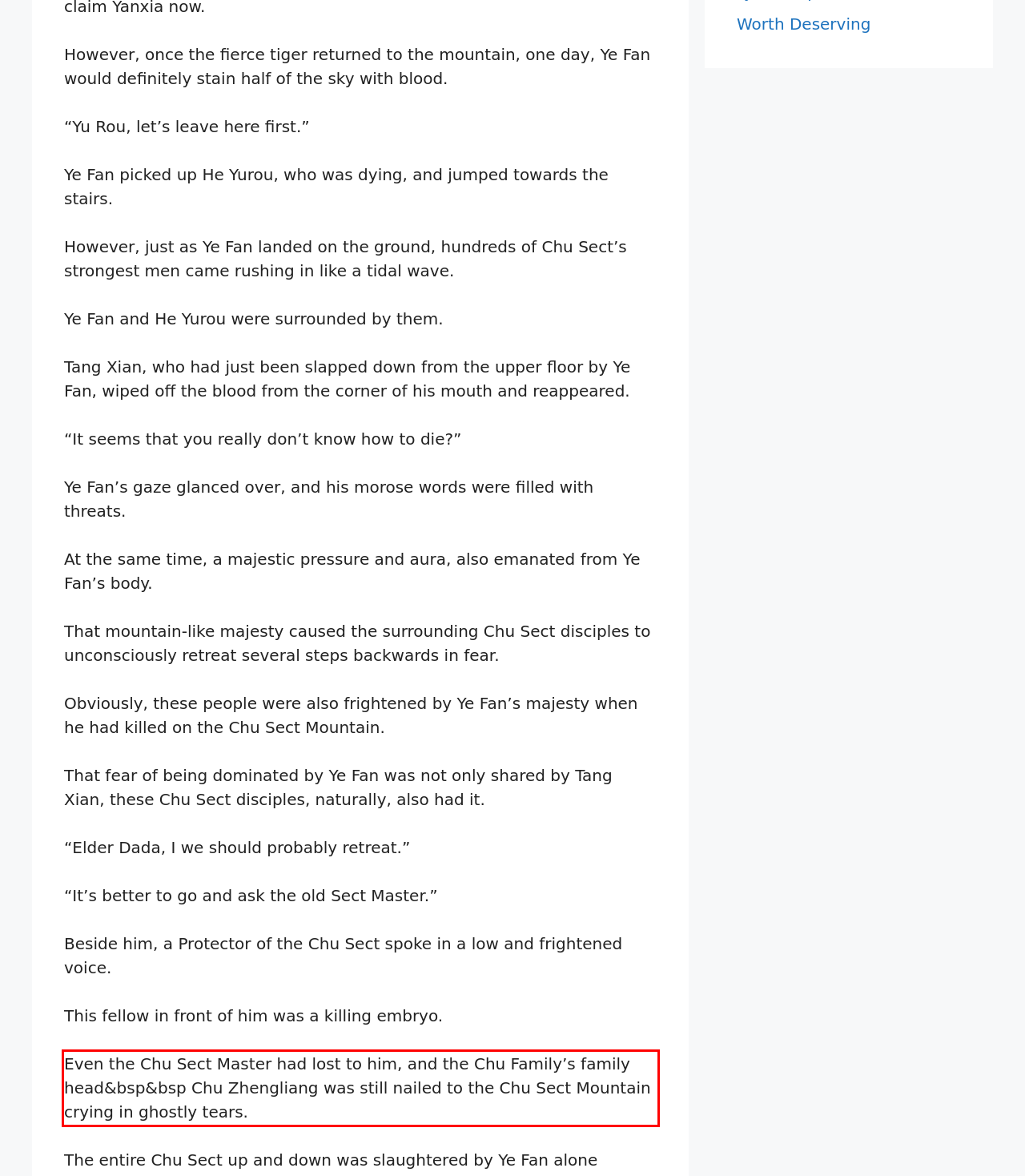You are looking at a screenshot of a webpage with a red rectangle bounding box. Use OCR to identify and extract the text content found inside this red bounding box.

Even the Chu Sect Master had lost to him, and the Chu Family’s family head&bsp&bsp Chu Zhengliang was still nailed to the Chu Sect Mountain crying in ghostly tears.